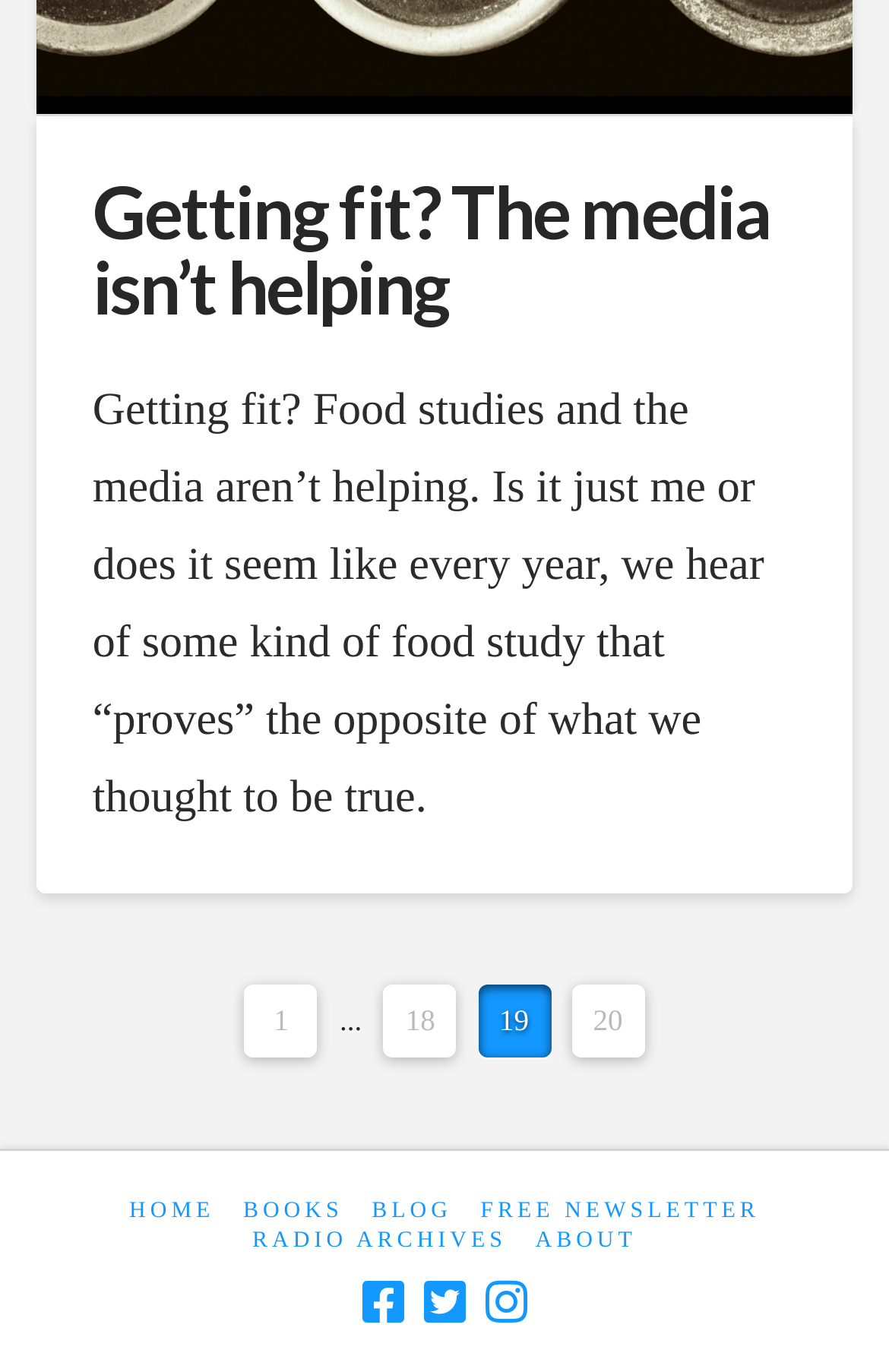Please provide a brief answer to the question using only one word or phrase: 
How many links are there at the bottom of the page?

9